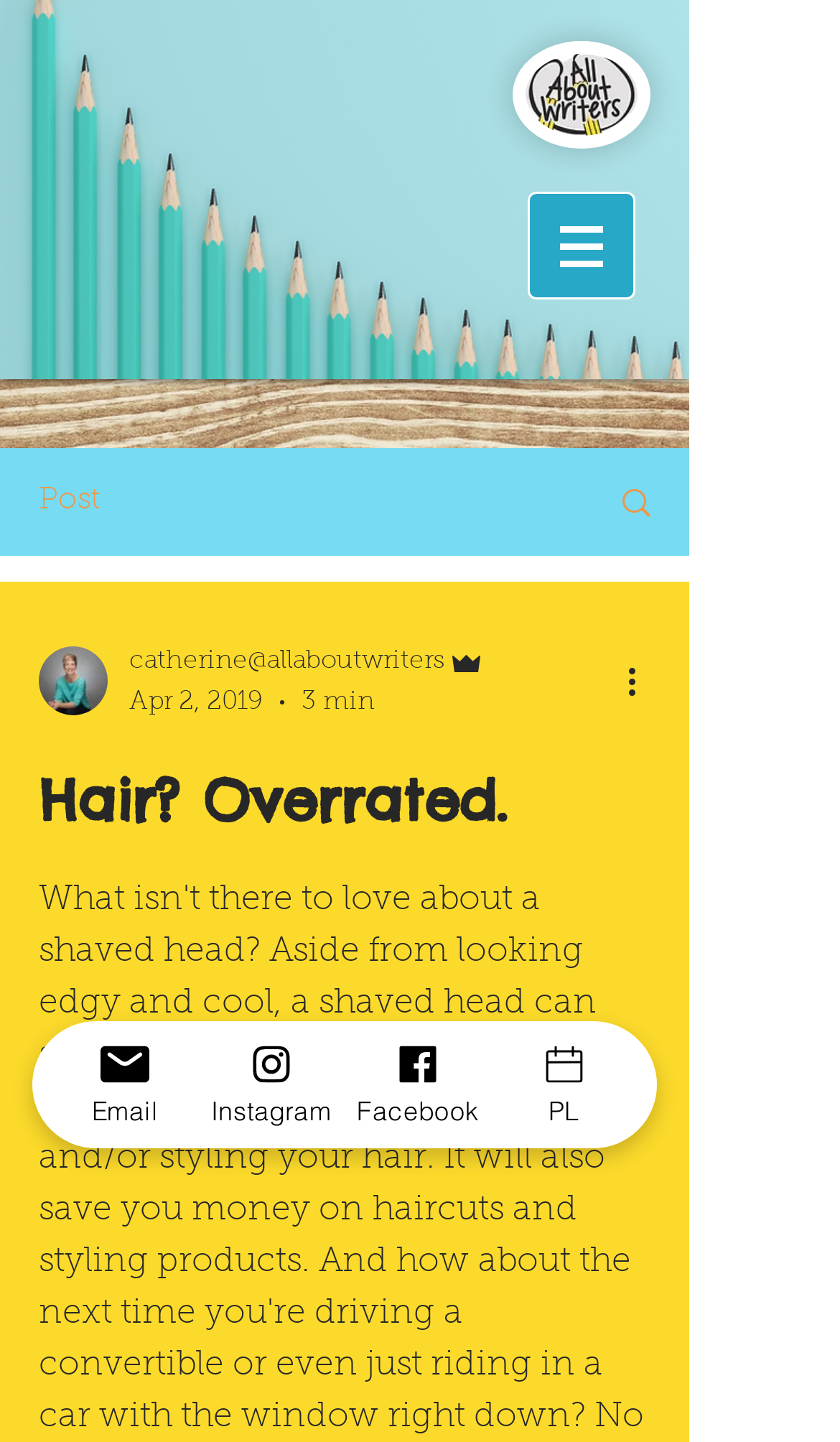How many minutes does it take to read the post?
Respond with a short answer, either a single word or a phrase, based on the image.

3 min